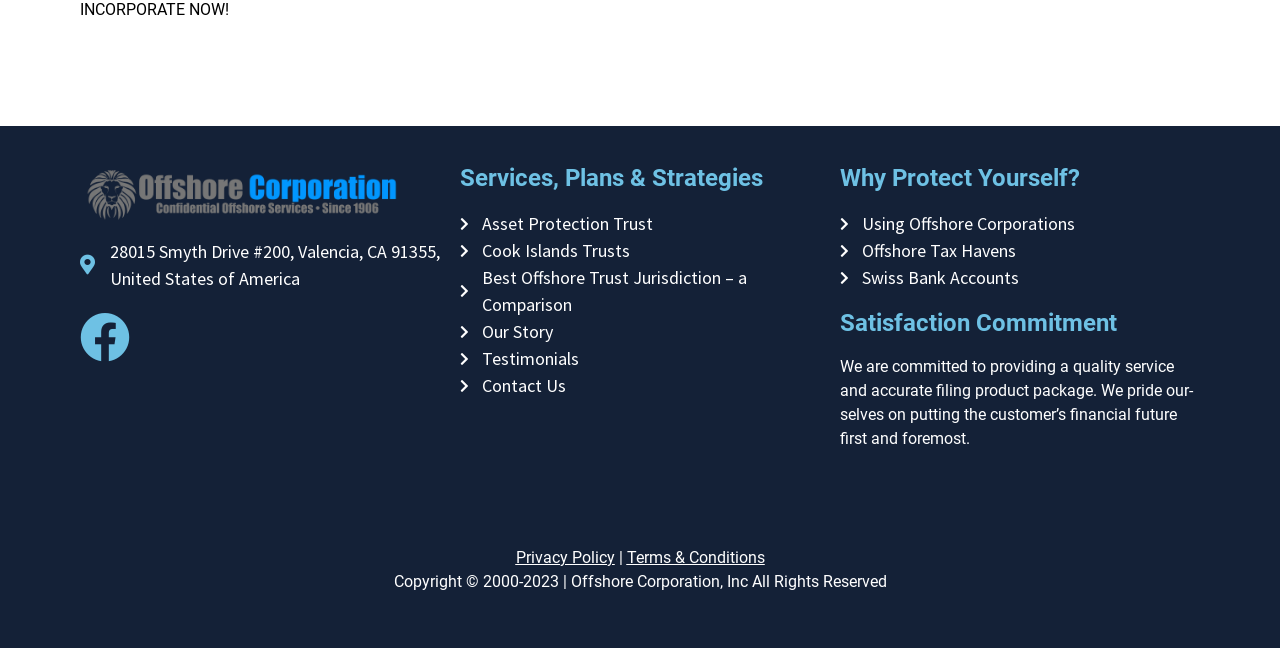What is the purpose of the company according to the 'Satisfaction Commitment' section?
Provide a detailed and well-explained answer to the question.

I found the purpose of the company by looking at the static text element with the bounding box coordinates [0.656, 0.551, 0.932, 0.692] which contains the text describing the company's commitment to providing quality service and accurate filing product package.